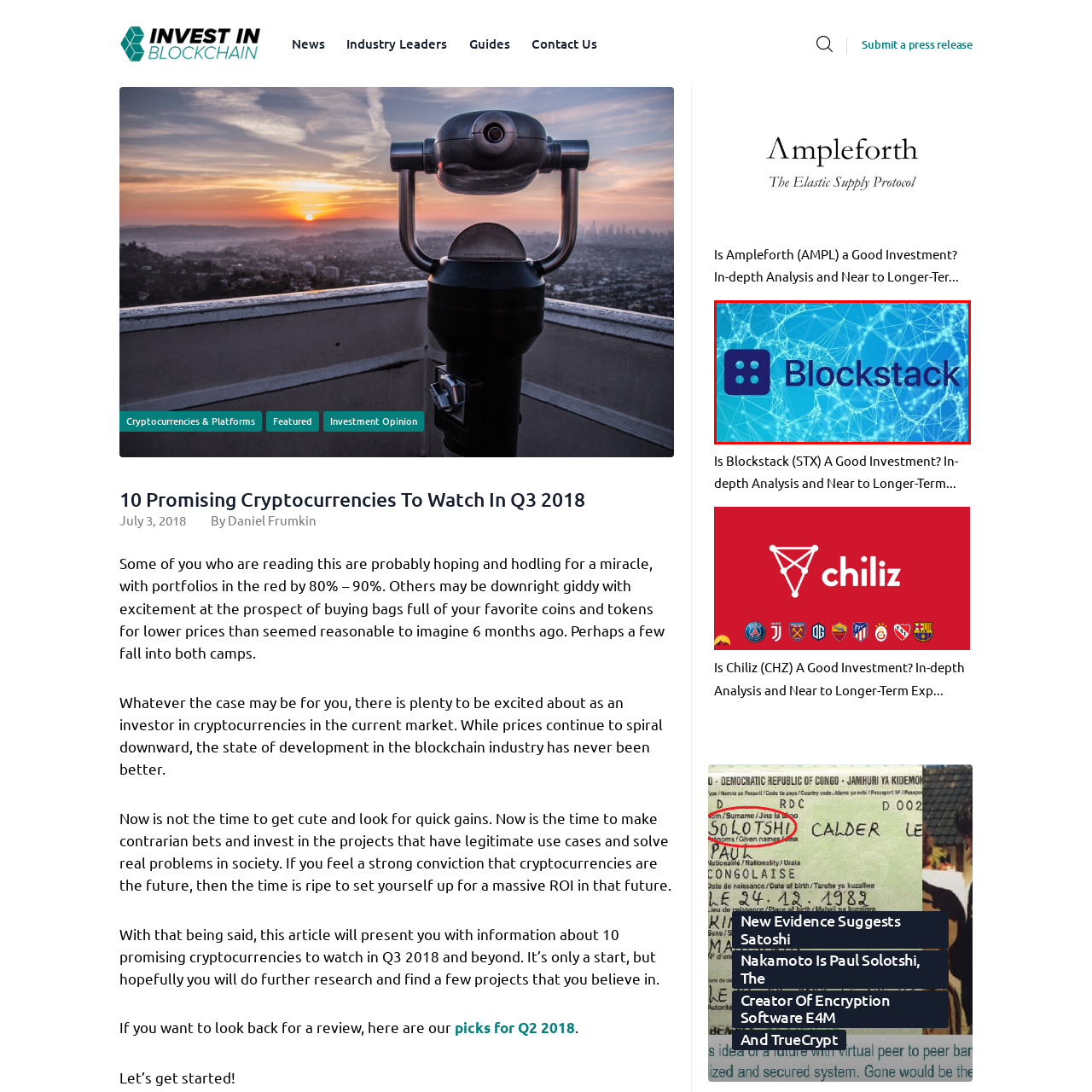Explain in detail what is depicted in the image enclosed by the red boundary.

The image features the logo of Blockstack, a decentralized computing platform designed to provide users with greater control over their data. The logo, prominently displayed in a bold blue, is set against a vibrant background of interconnected lines and nodes, signifying the decentralized nature of blockchain technology. This visual representation highlights the innovative and technological essence of Blockstack, which aims to empower users by enabling them to build applications that prioritize privacy and security. The design evokes a sense of connectivity and advancement within the cryptocurrency and blockchain landscape, aligning with discussions around its potential as a good investment opportunity.